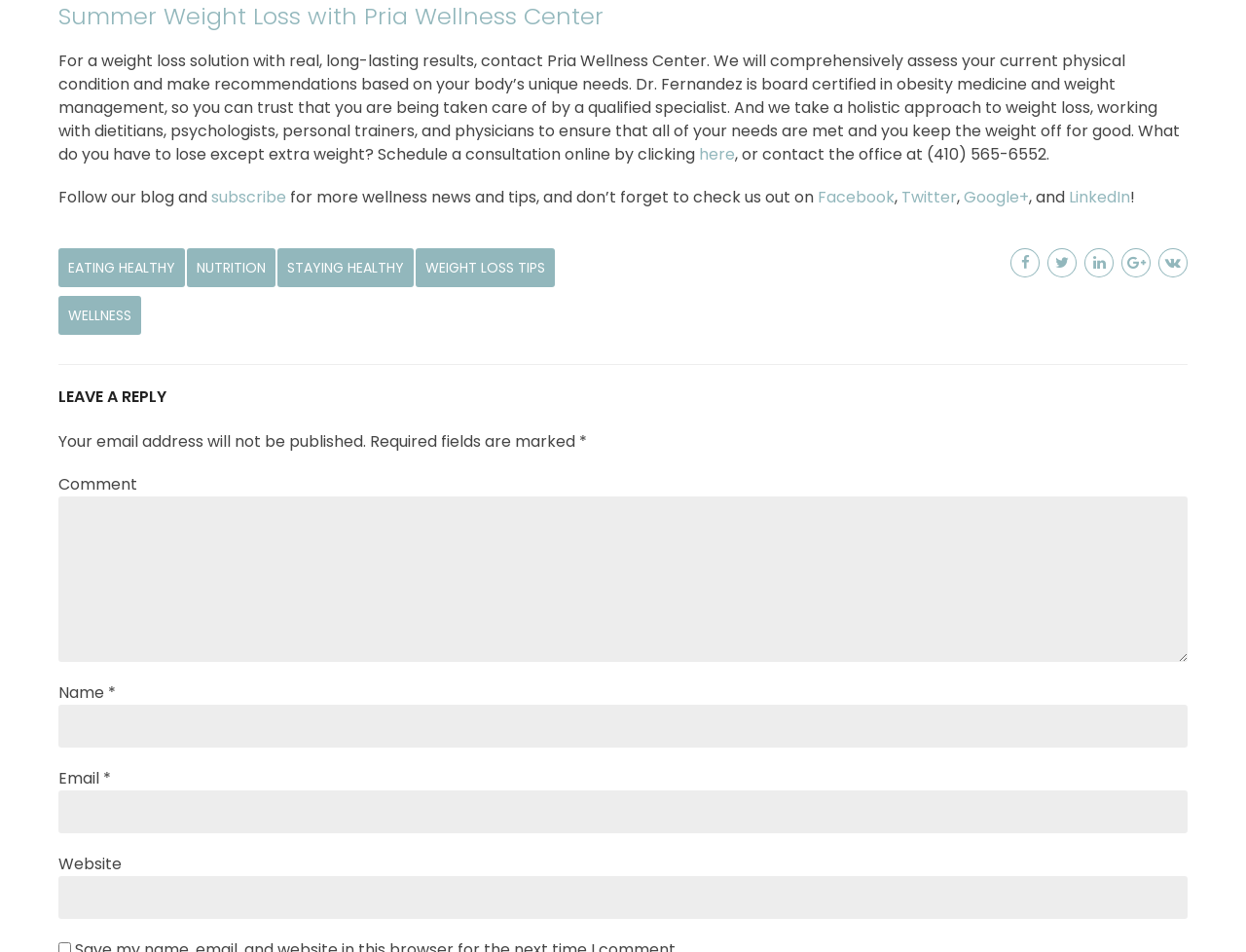Pinpoint the bounding box coordinates of the clickable area needed to execute the instruction: "Follow on Facebook". The coordinates should be specified as four float numbers between 0 and 1, i.e., [left, top, right, bottom].

[0.656, 0.195, 0.718, 0.218]